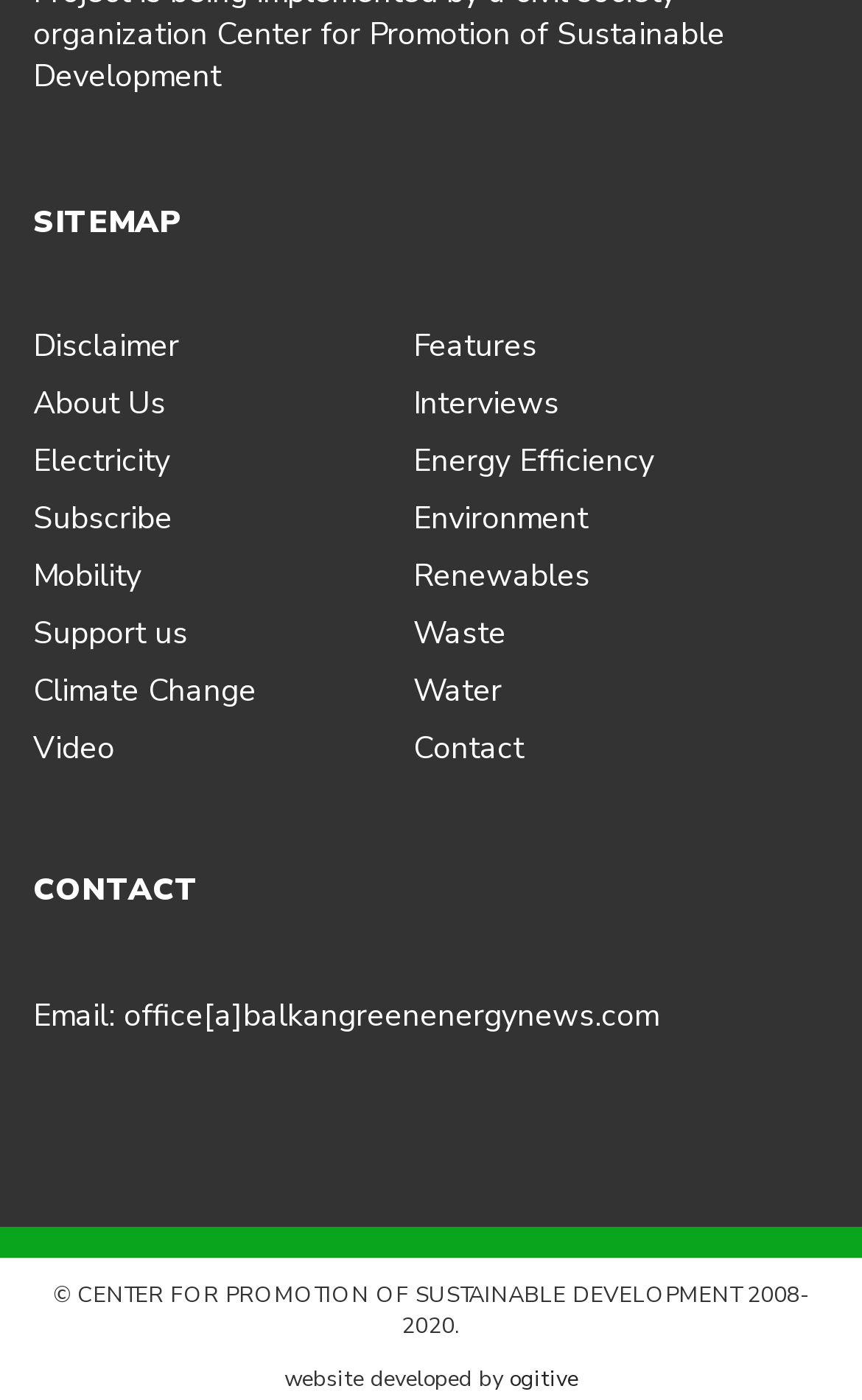Please determine the bounding box of the UI element that matches this description: Subscribe. The coordinates should be given as (top-left x, top-left y, bottom-right x, bottom-right y), with all values between 0 and 1.

[0.038, 0.355, 0.2, 0.385]